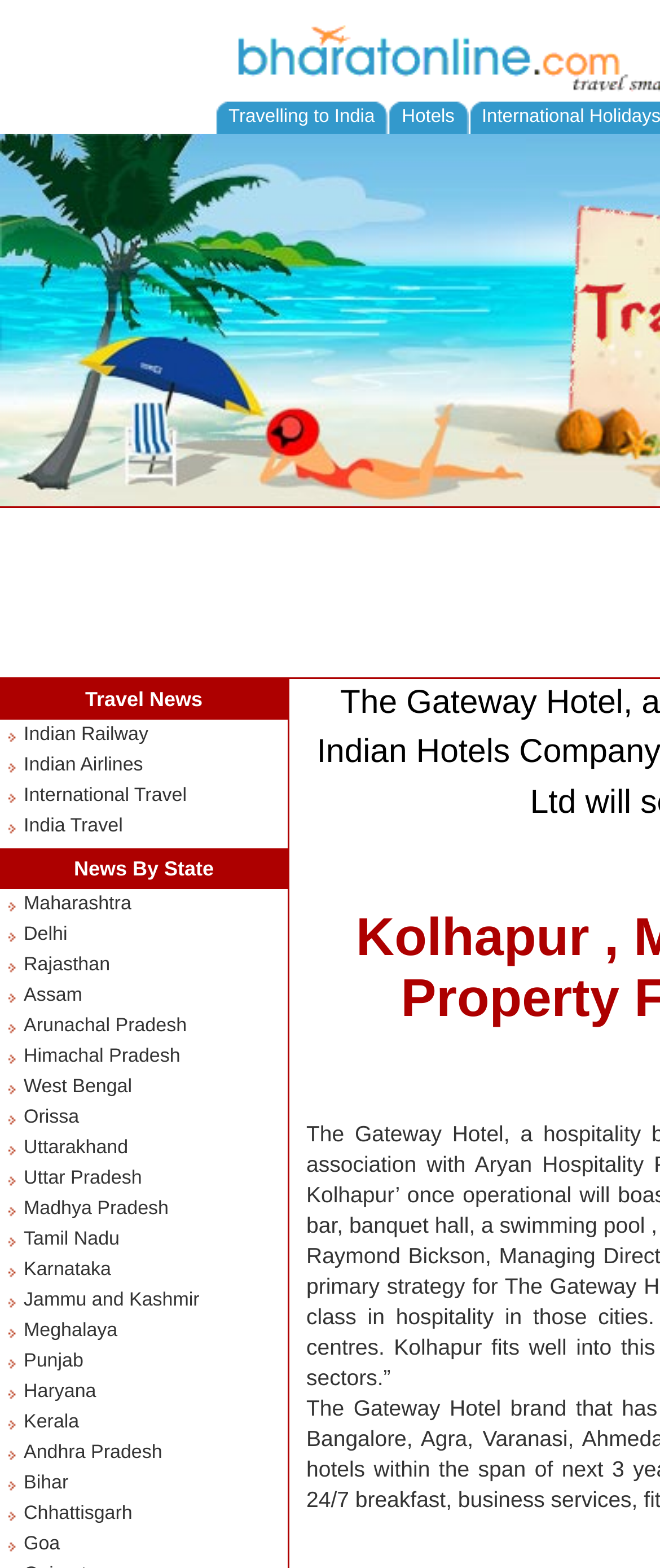What is the main topic of the webpage?
Look at the screenshot and respond with a single word or phrase.

Travel News